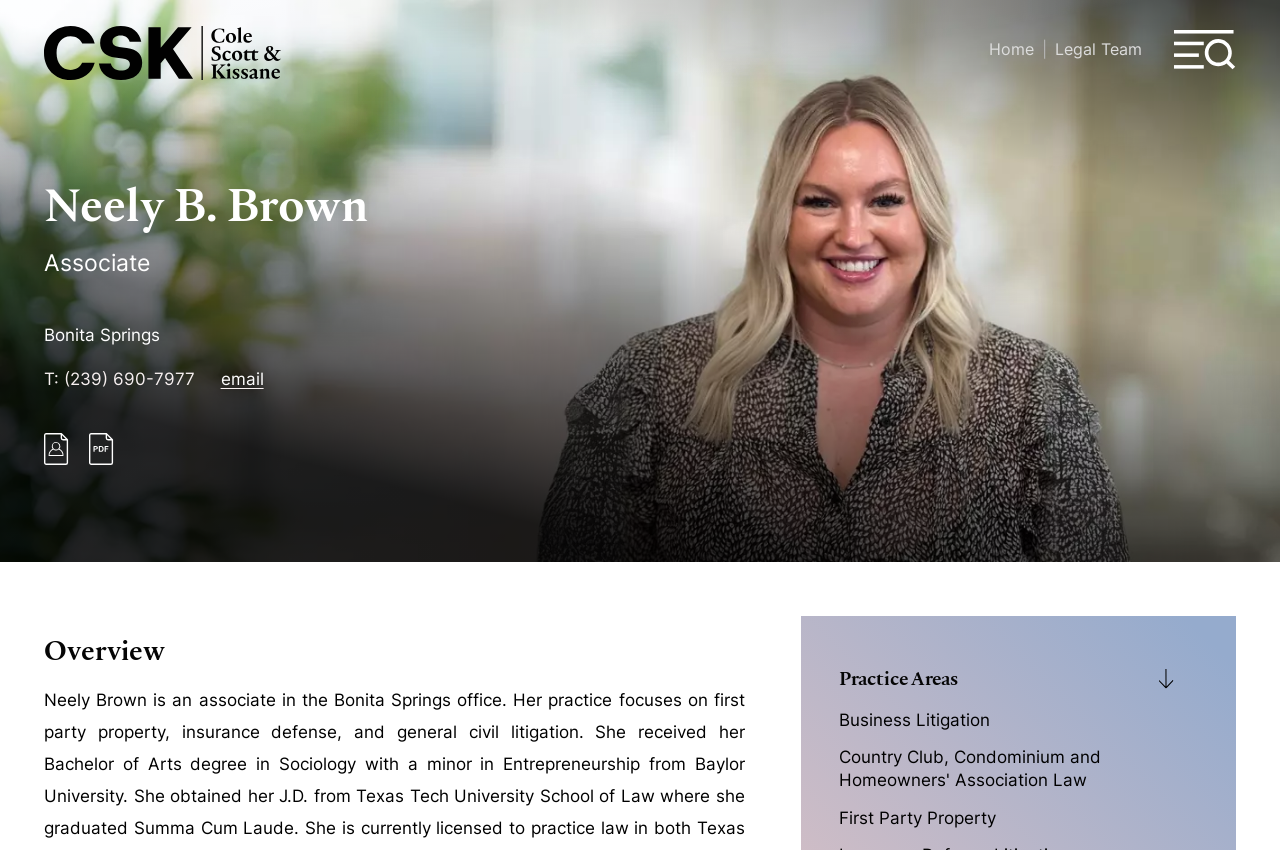Can you give a detailed response to the following question using the information from the image? What is the location of Neely B. Brown's office?

The location of Neely B. Brown's office is mentioned as 'Bonita Springs' in the link element with bounding box coordinates [0.034, 0.382, 0.125, 0.406].